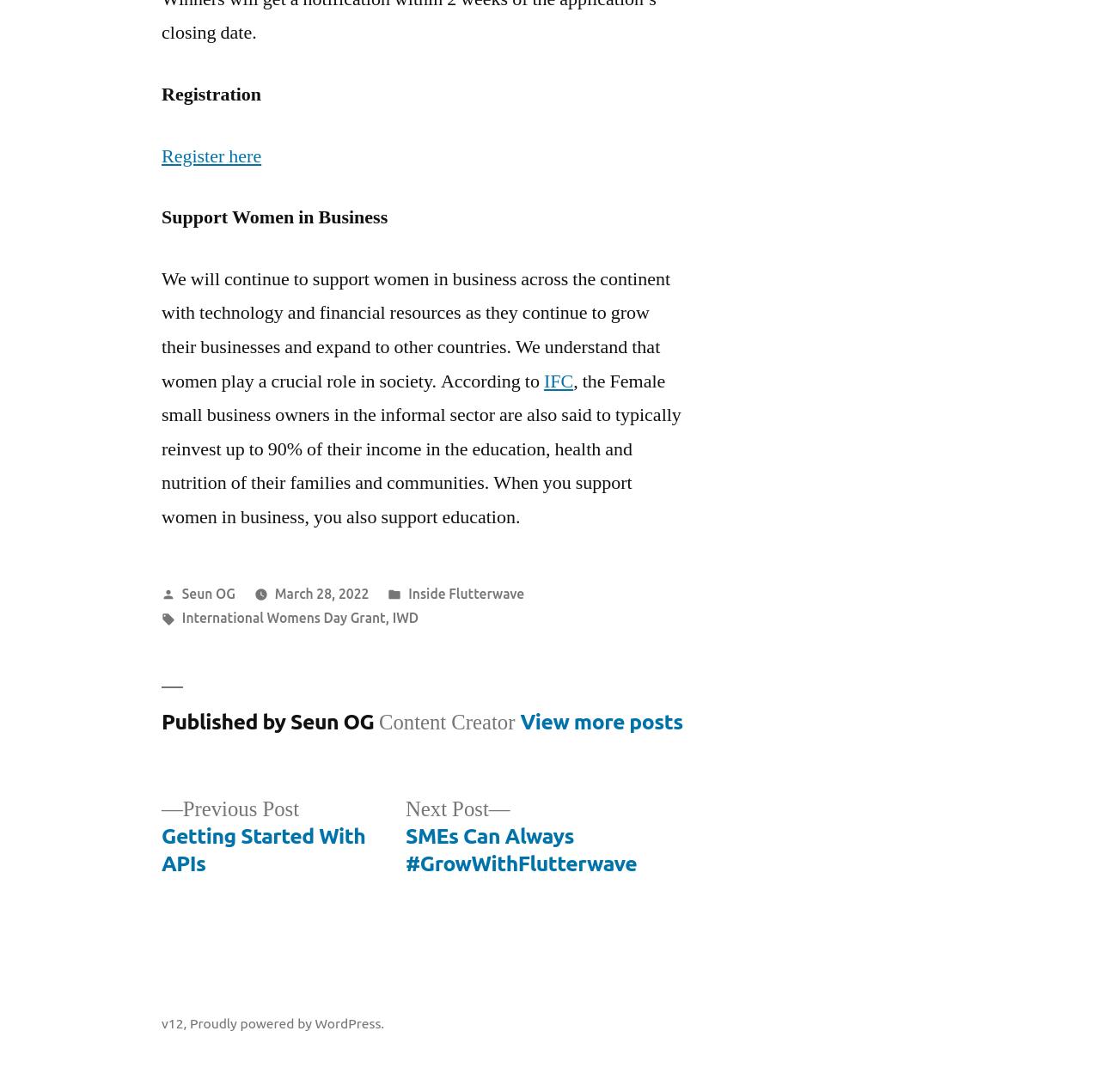Identify the bounding box for the UI element described as: "IWD". The coordinates should be four float numbers between 0 and 1, i.e., [left, top, right, bottom].

[0.357, 0.558, 0.381, 0.572]